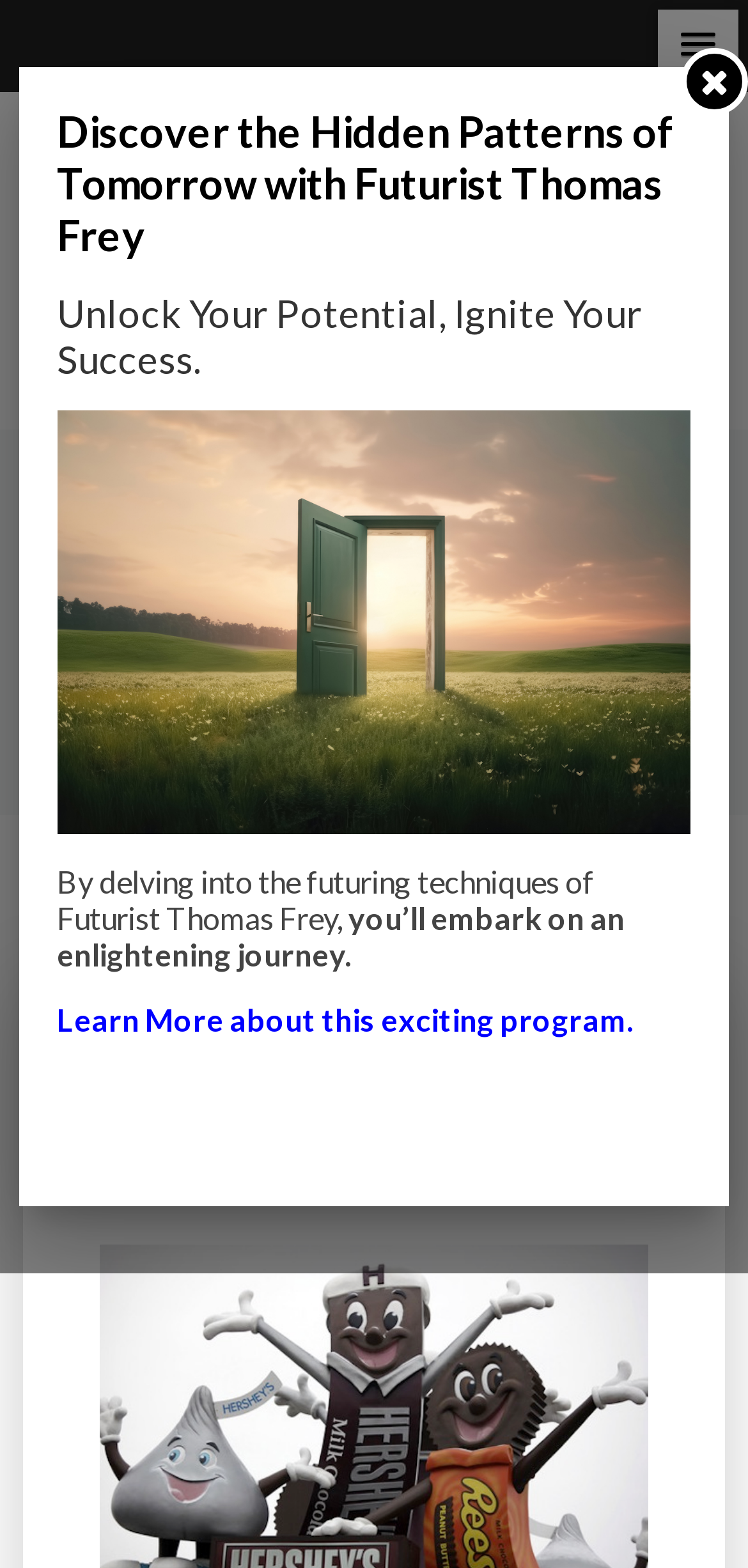How many links are there in the webpage?
Please respond to the question with a detailed and informative answer.

There are 7 links in the webpage, which are 'Impact Lab', 'IMPACT LAB', 'ANALYSIS', 'Analysis', 'Business', 'Food', and 'Science & Technology News'.